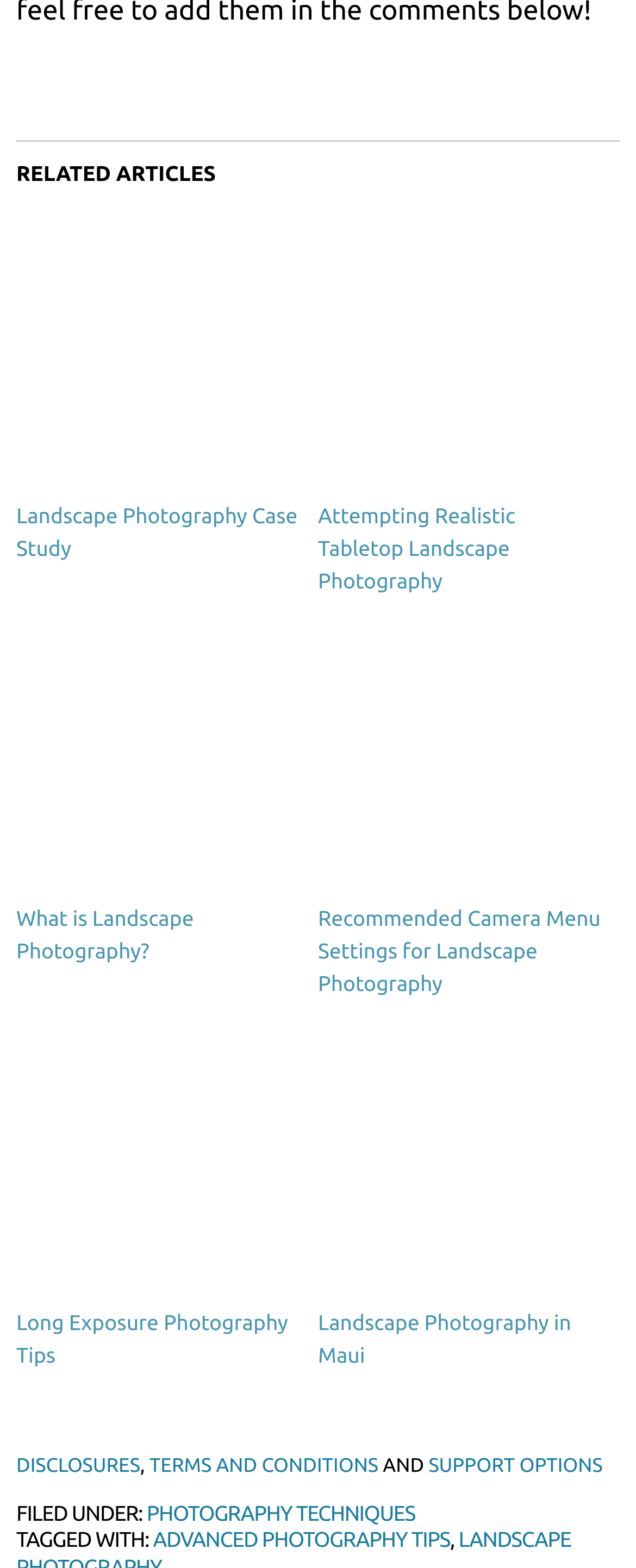Identify the bounding box coordinates necessary to click and complete the given instruction: "Check out Tabletop Landscape Challenge Thumbnail".

[0.5, 0.134, 0.951, 0.319]